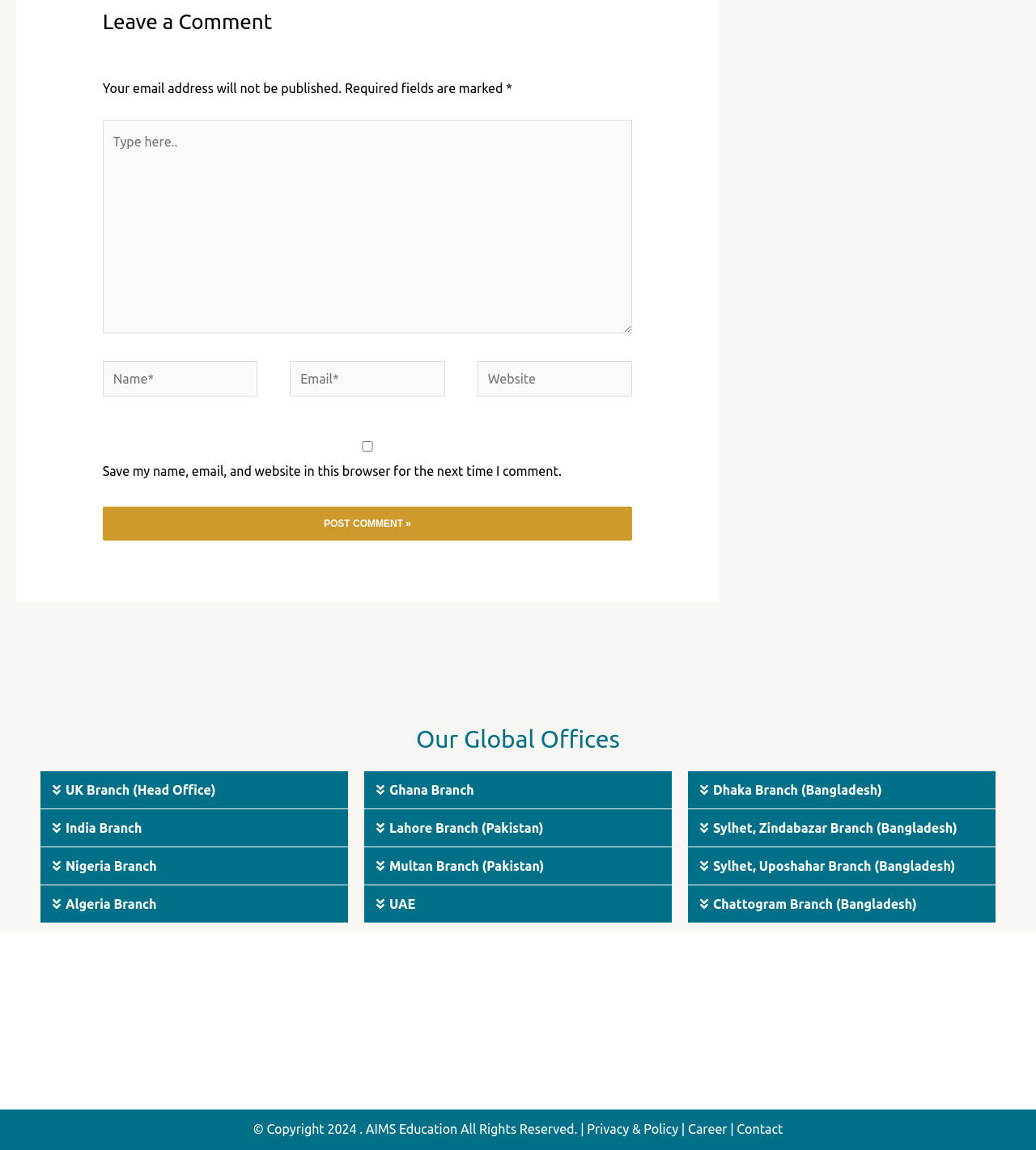Determine the bounding box coordinates for the region that must be clicked to execute the following instruction: "View UK Branch information".

[0.039, 0.671, 0.336, 0.704]